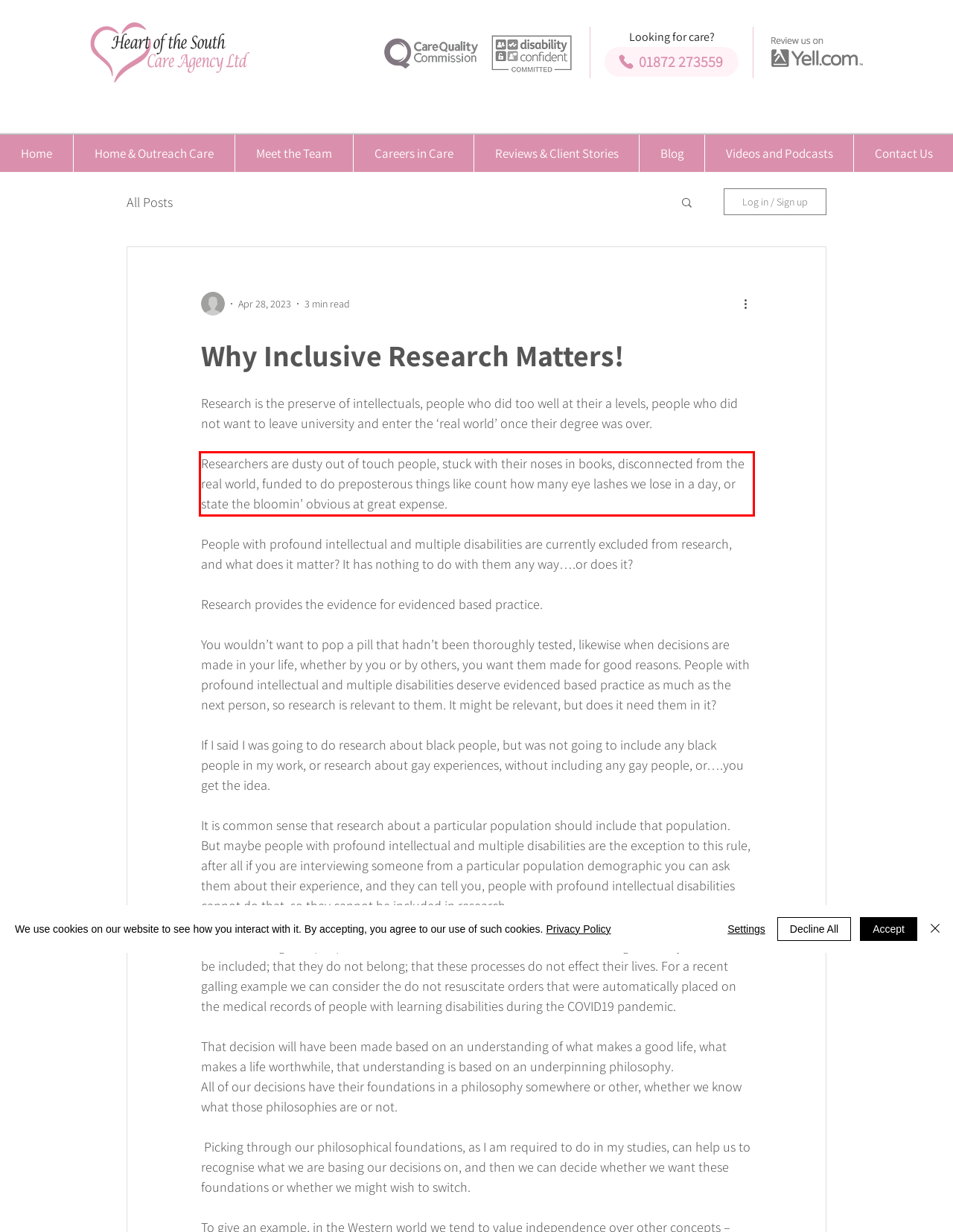Please analyze the provided webpage screenshot and perform OCR to extract the text content from the red rectangle bounding box.

Researchers are dusty out of touch people, stuck with their noses in books, disconnected from the real world, funded to do preposterous things like count how many eye lashes we lose in a day, or state the bloomin’ obvious at great expense.